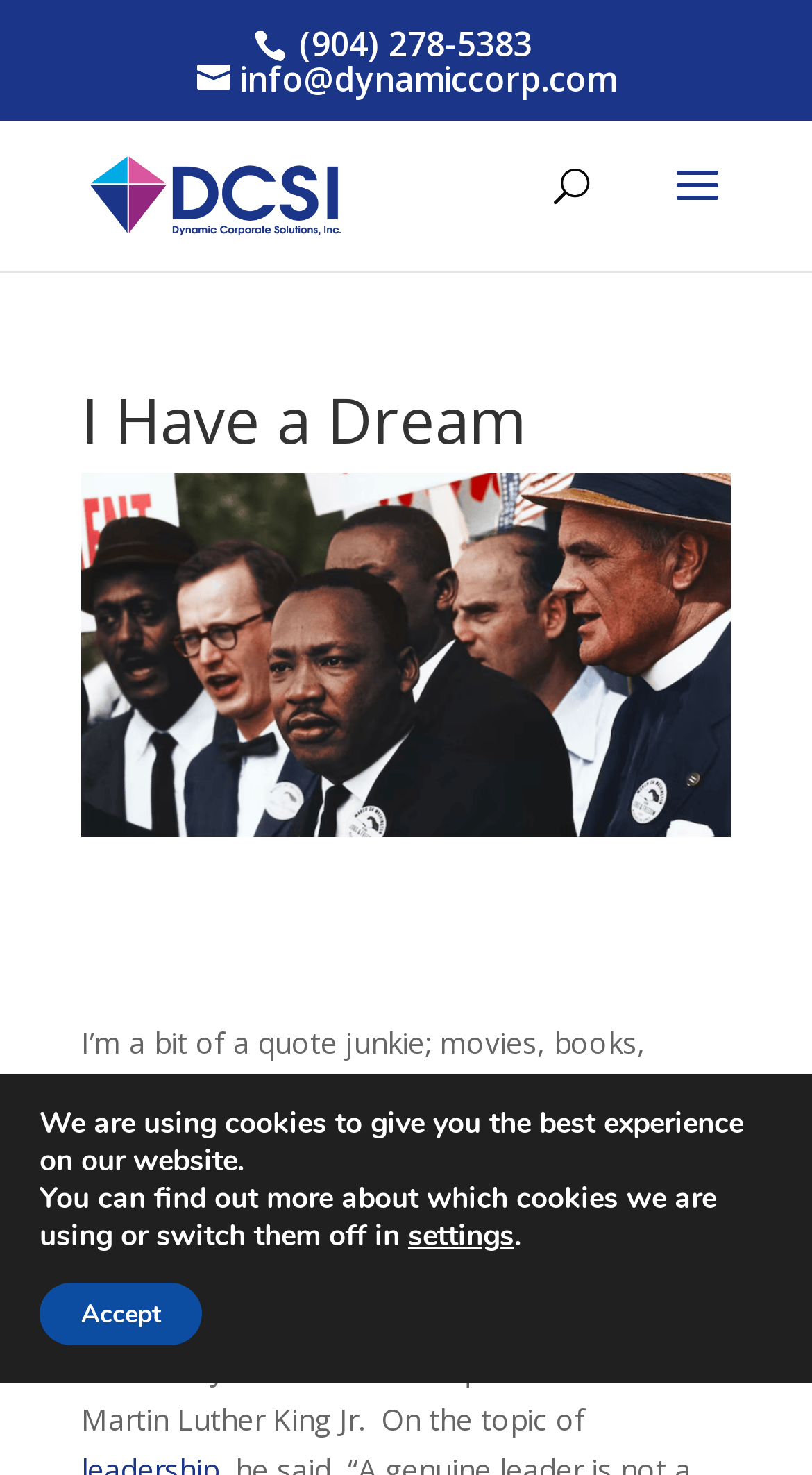What is the author's habit mentioned on the webpage?
Look at the image and respond to the question as thoroughly as possible.

I found the author's habit by reading the StaticText element that mentions 'I often like to pepper them into conversation' located in the middle of the webpage, which suggests that the author has a habit of using quotes in conversation.